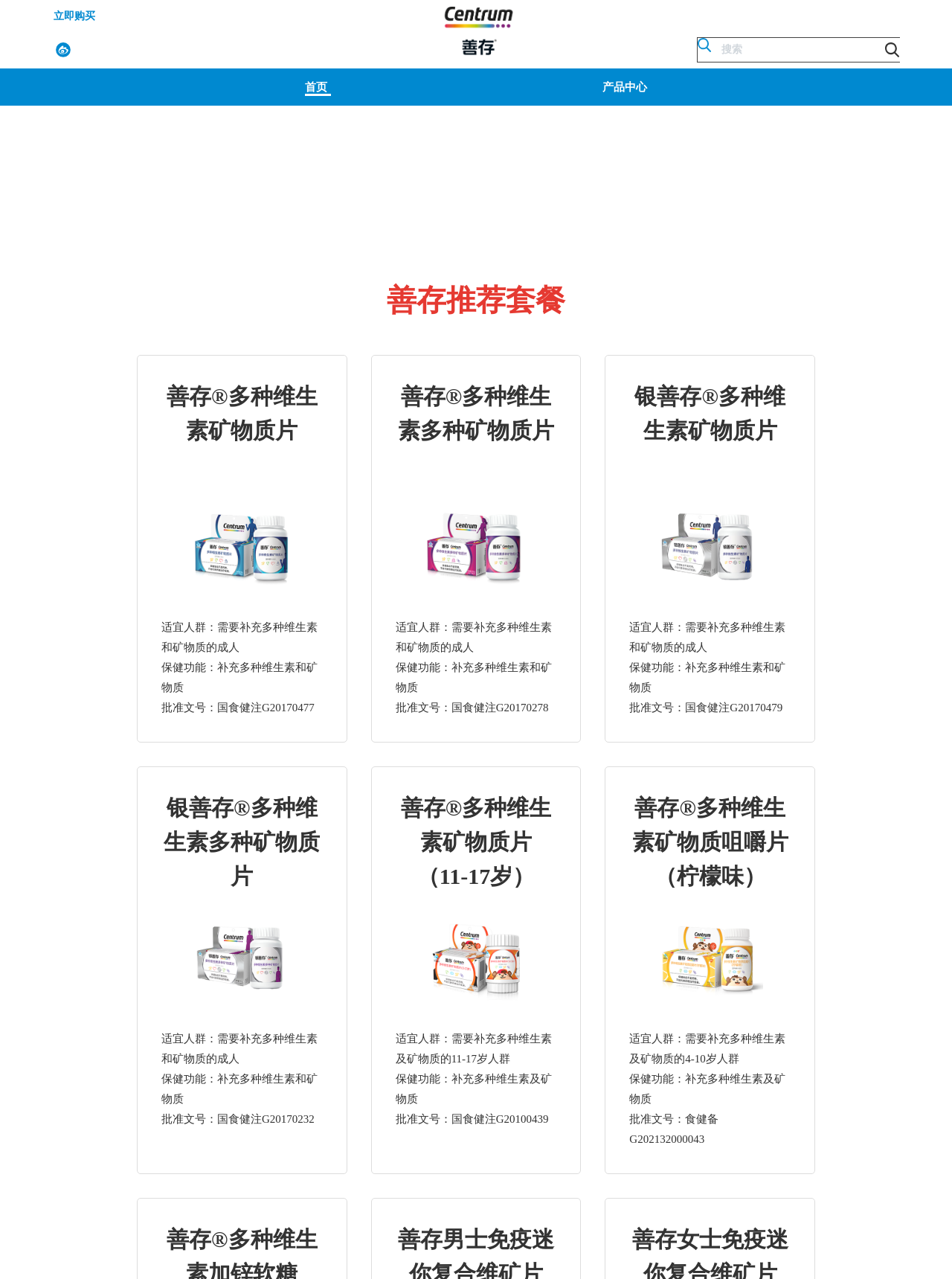Give a one-word or short phrase answer to this question: 
What is the social media platform linked by the 'Facebok' image?

Facebook